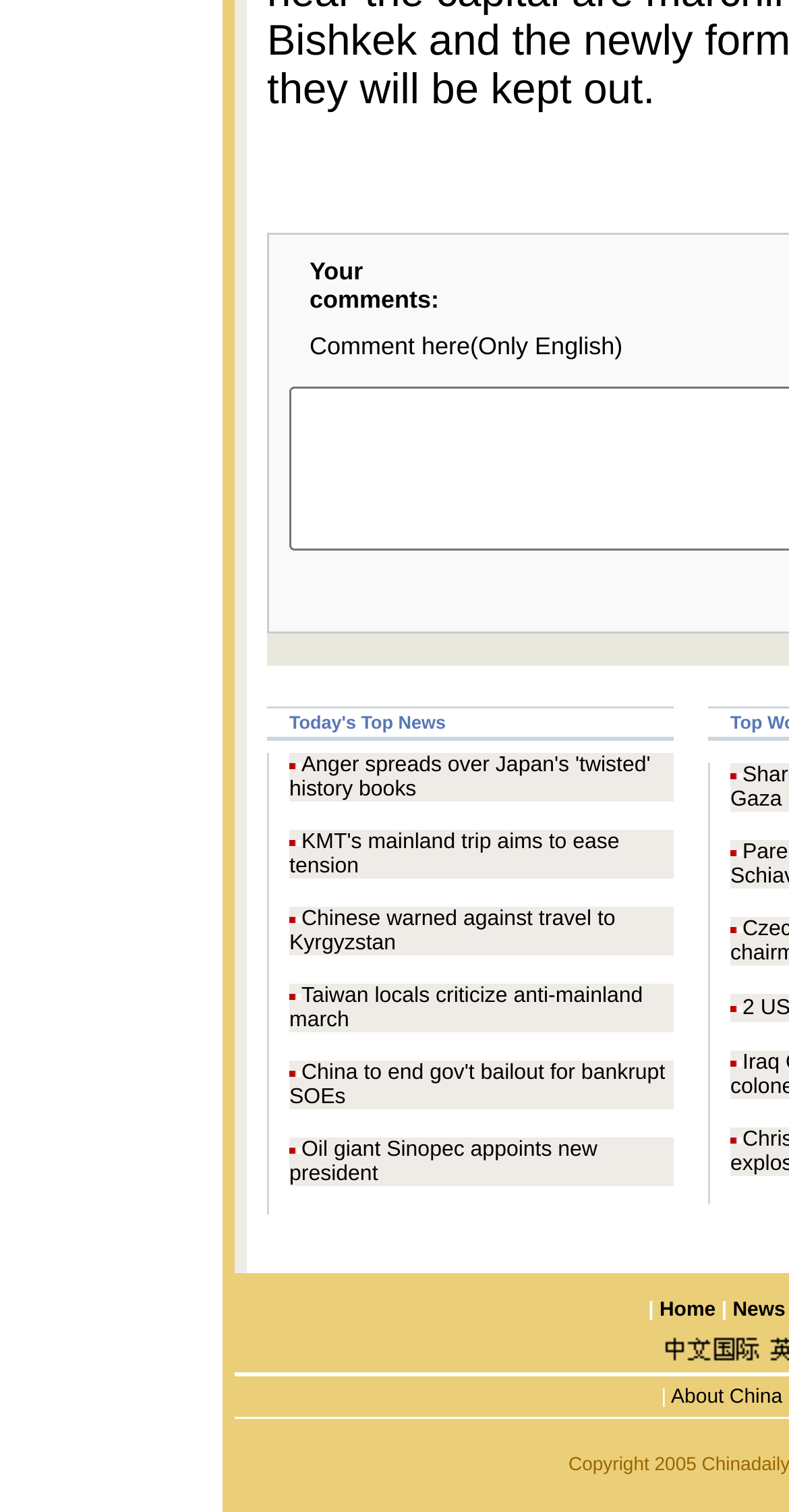Based on the image, provide a detailed and complete answer to the question: 
How many images are there in the news article section?

I counted the number of image elements in the table rows and found 16 images.